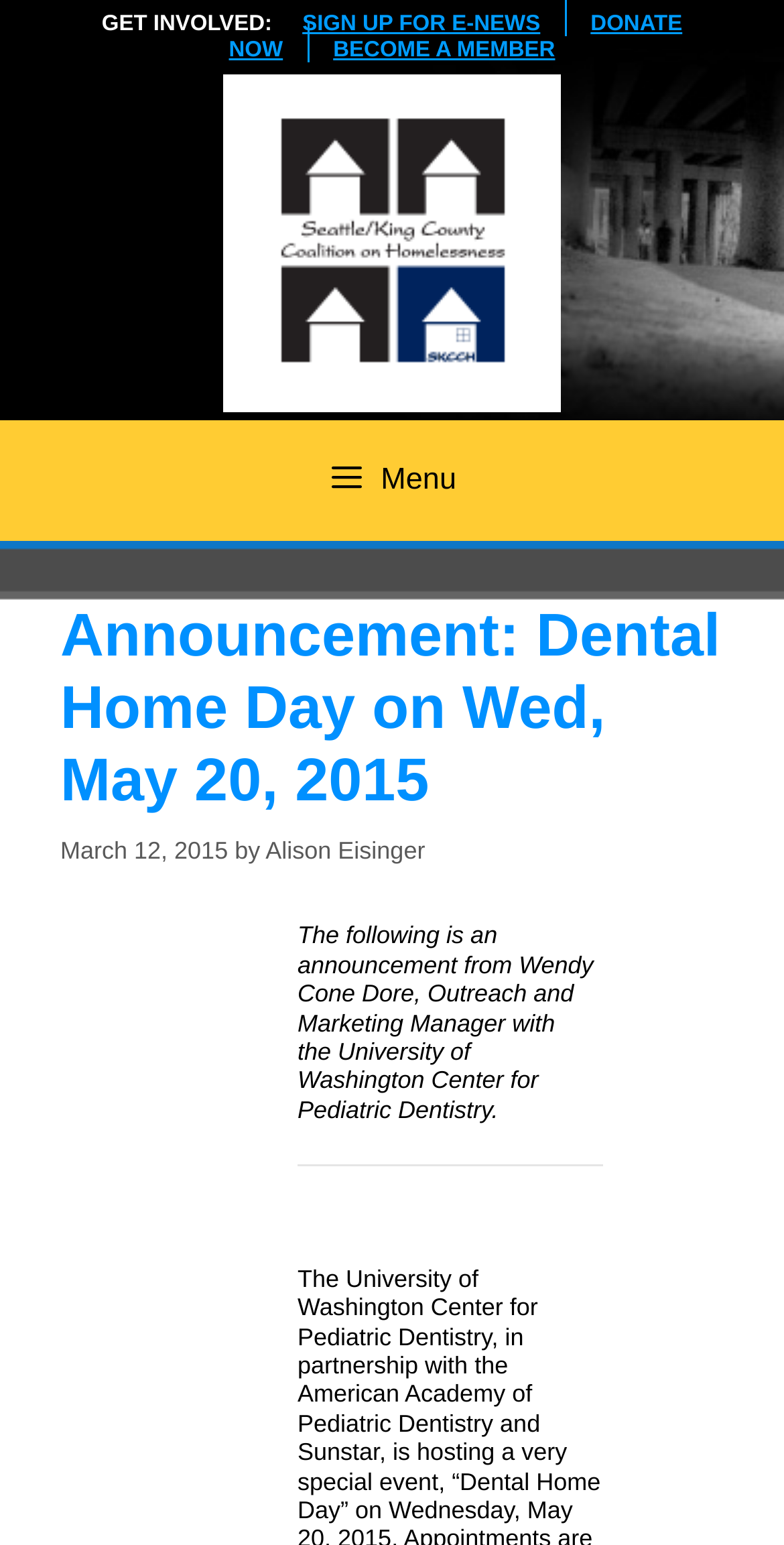Bounding box coordinates should be provided in the format (top-left x, top-left y, bottom-right x, bottom-right y) with all values between 0 and 1. Identify the bounding box for this UI element: Alison Eisinger

[0.339, 0.541, 0.542, 0.559]